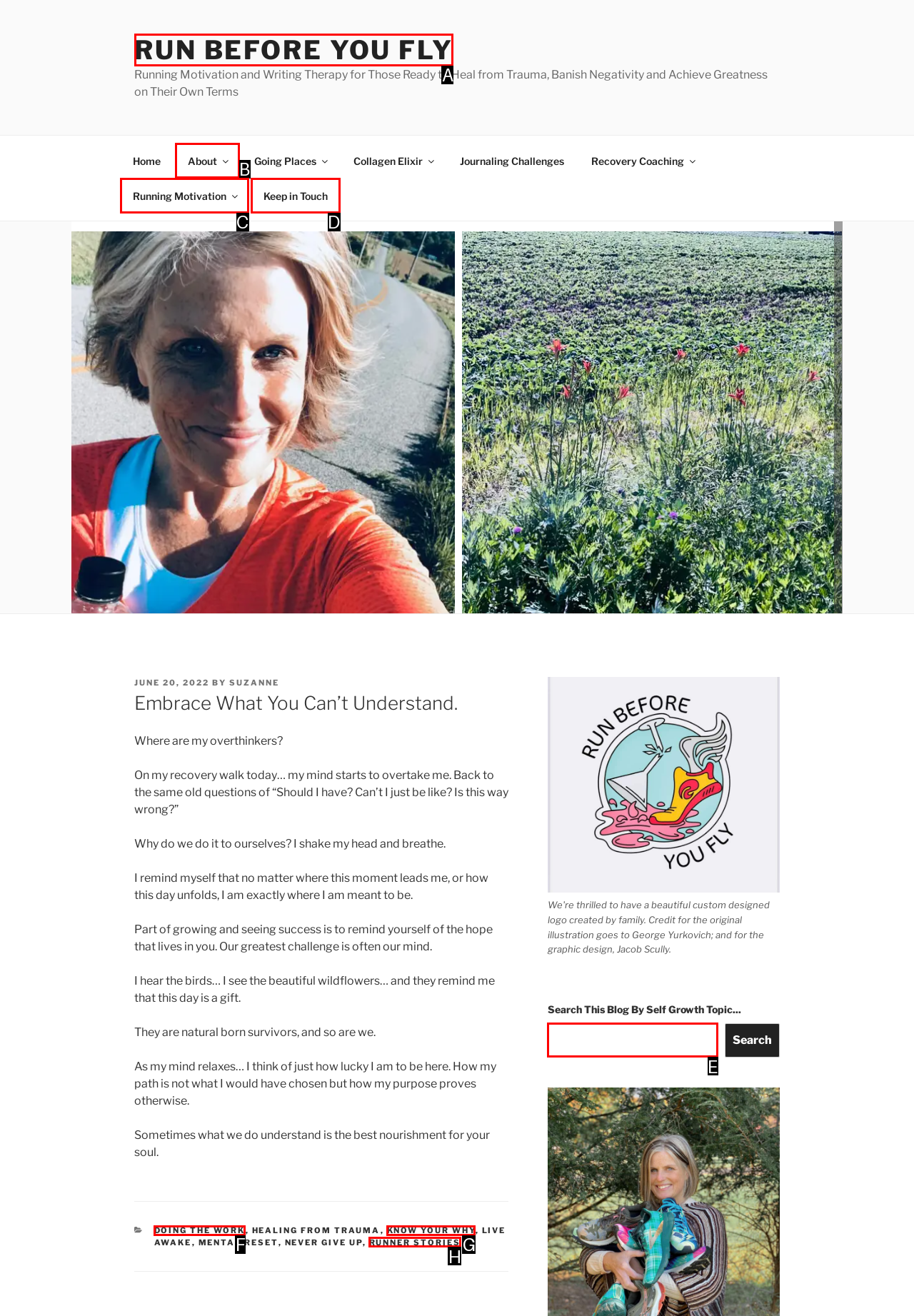Based on the task: Click on 'RUN BEFORE YOU FLY', which UI element should be clicked? Answer with the letter that corresponds to the correct option from the choices given.

A